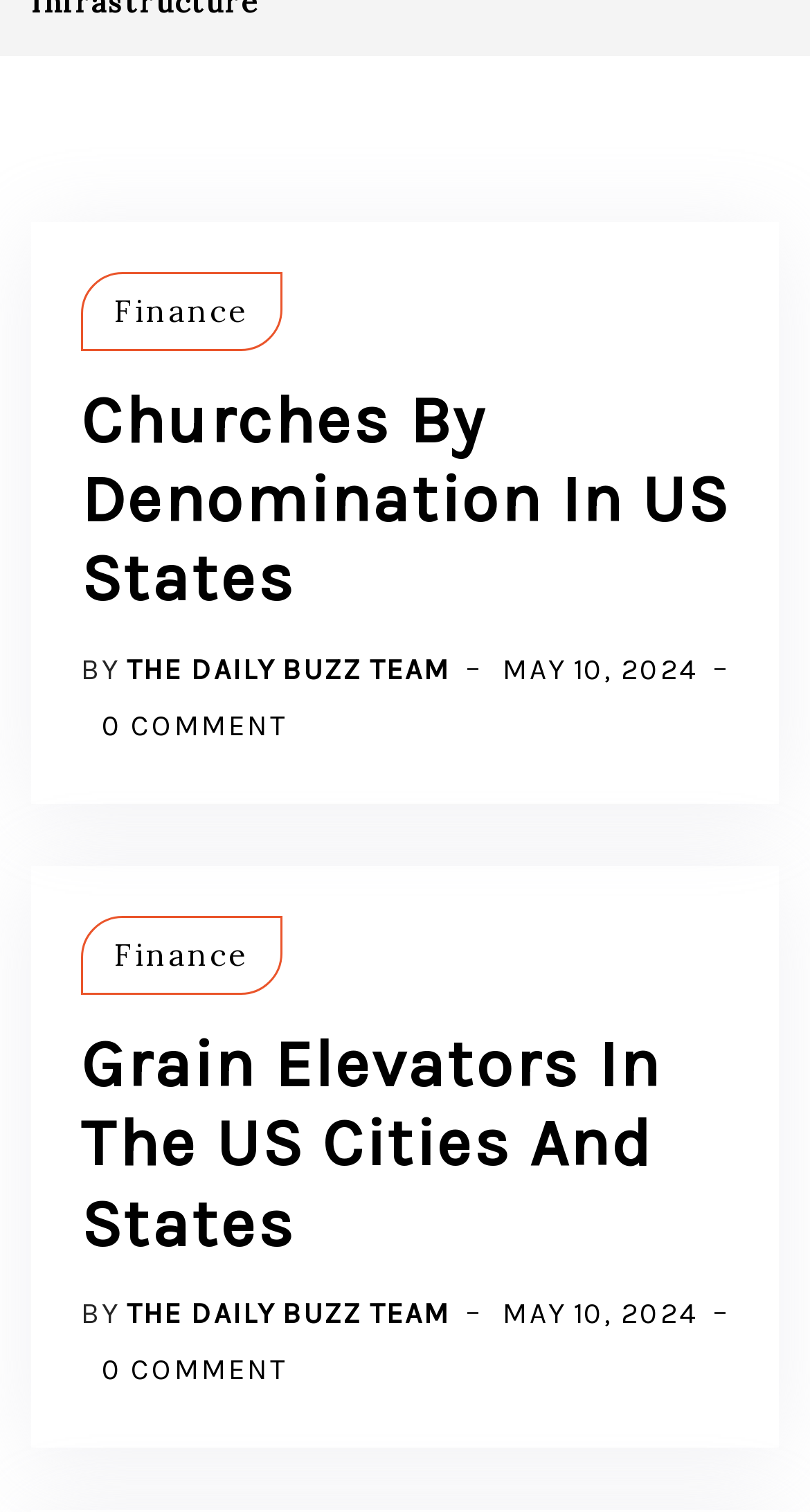Using the description: "Finance", identify the bounding box of the corresponding UI element in the screenshot.

[0.1, 0.534, 0.349, 0.586]